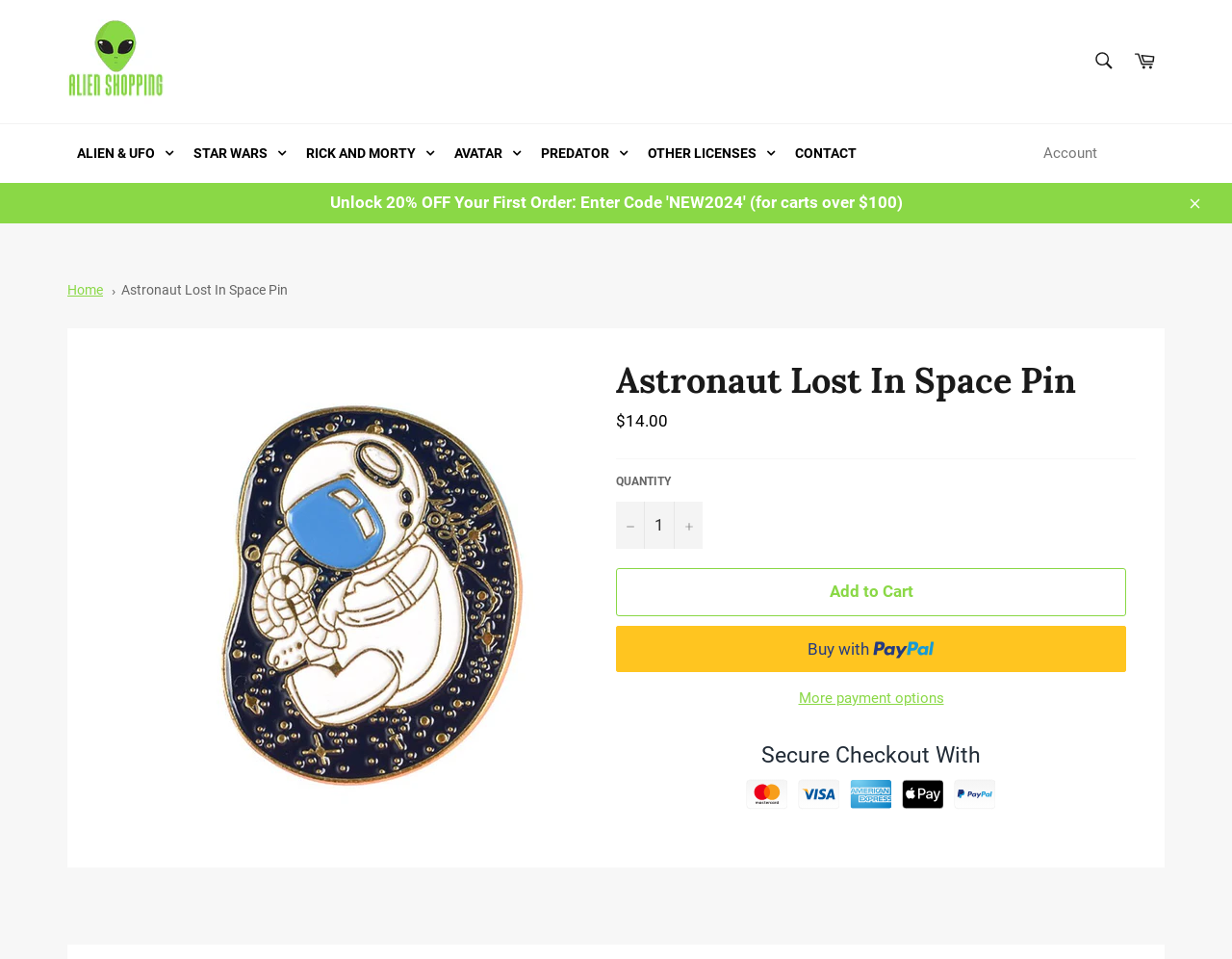Given the element description Buy now with PayPalBuy with, predict the bounding box coordinates for the UI element in the webpage screenshot. The format should be (top-left x, top-left y, bottom-right x, bottom-right y), and the values should be between 0 and 1.

[0.5, 0.652, 0.914, 0.701]